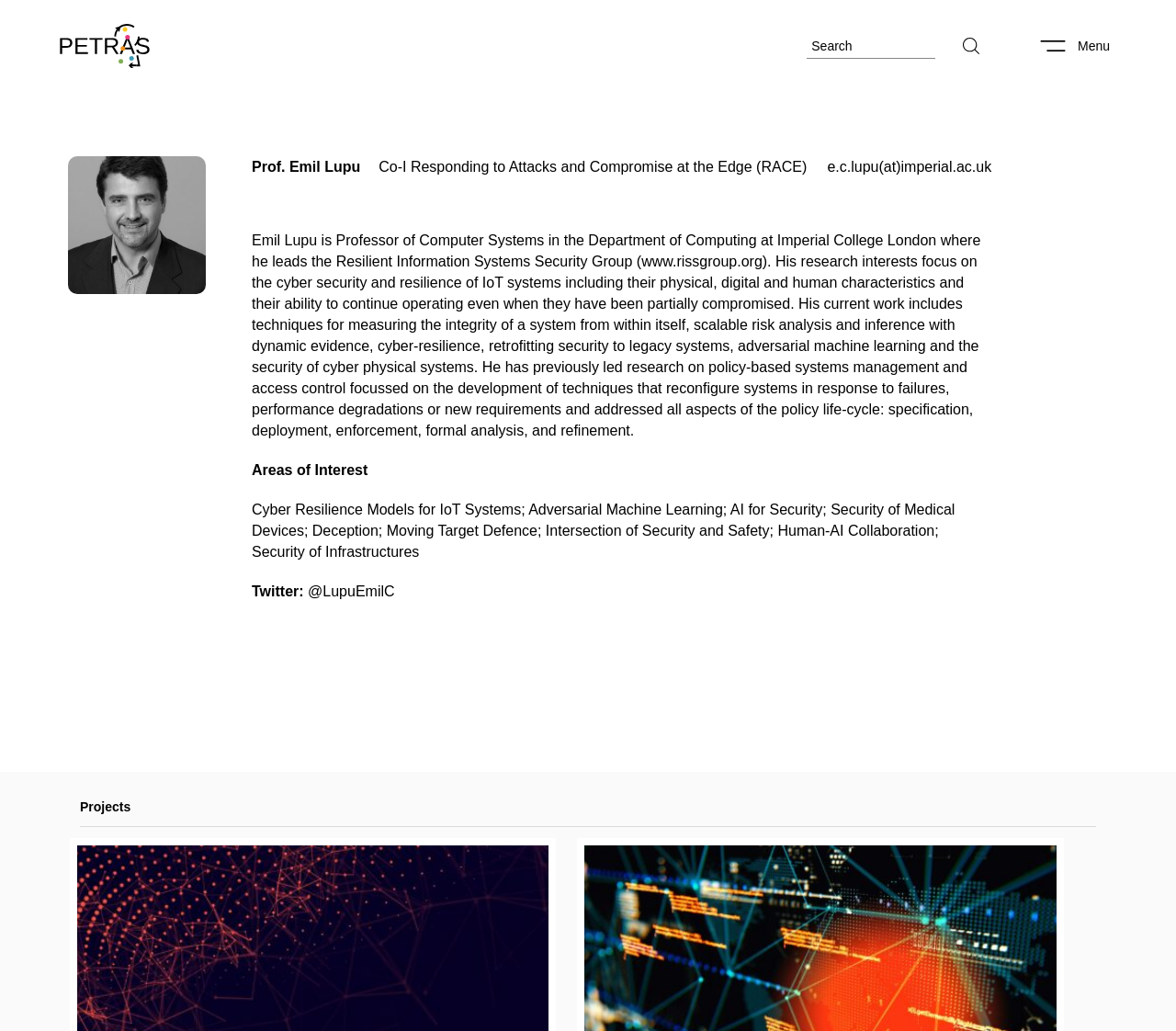Using the element description provided, determine the bounding box coordinates in the format (top-left x, top-left y, bottom-right x, bottom-right y). Ensure that all values are floating point numbers between 0 and 1. Element description: Menu

[0.884, 0.031, 0.95, 0.058]